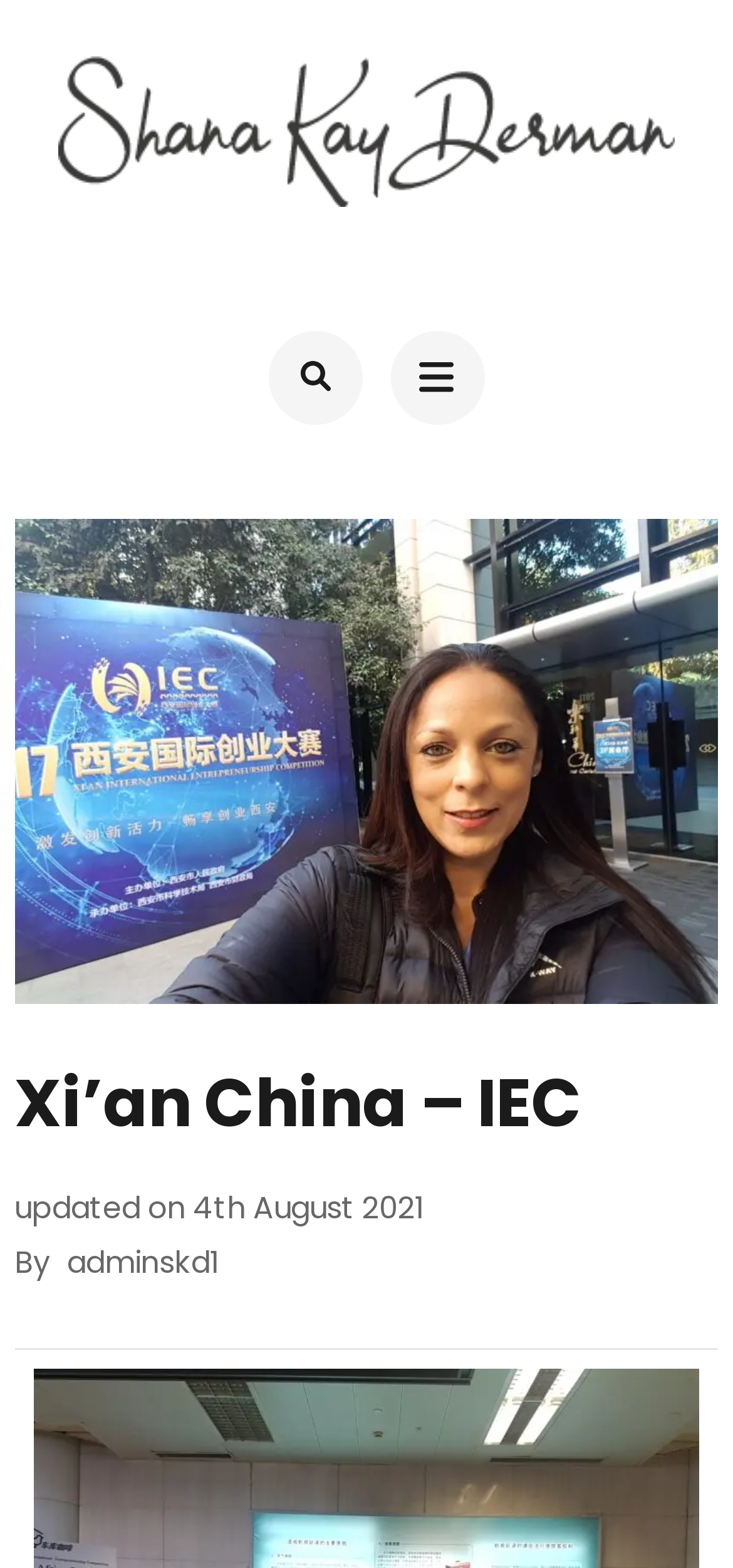What is the location associated with IEC?
Look at the image and answer with only one word or phrase.

Xi’an China